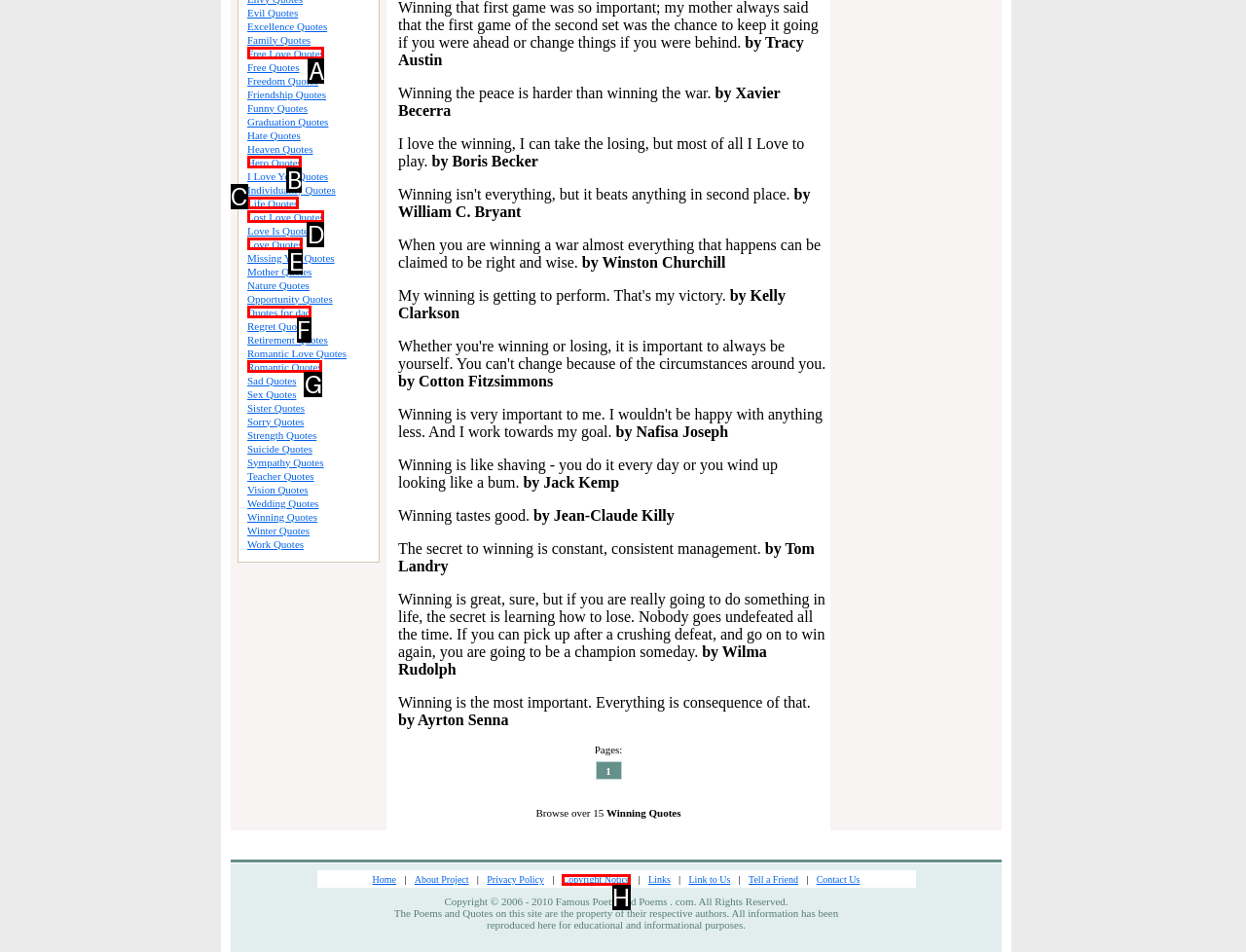Find the HTML element that matches the description provided: Quotes for dad
Answer using the corresponding option letter.

F